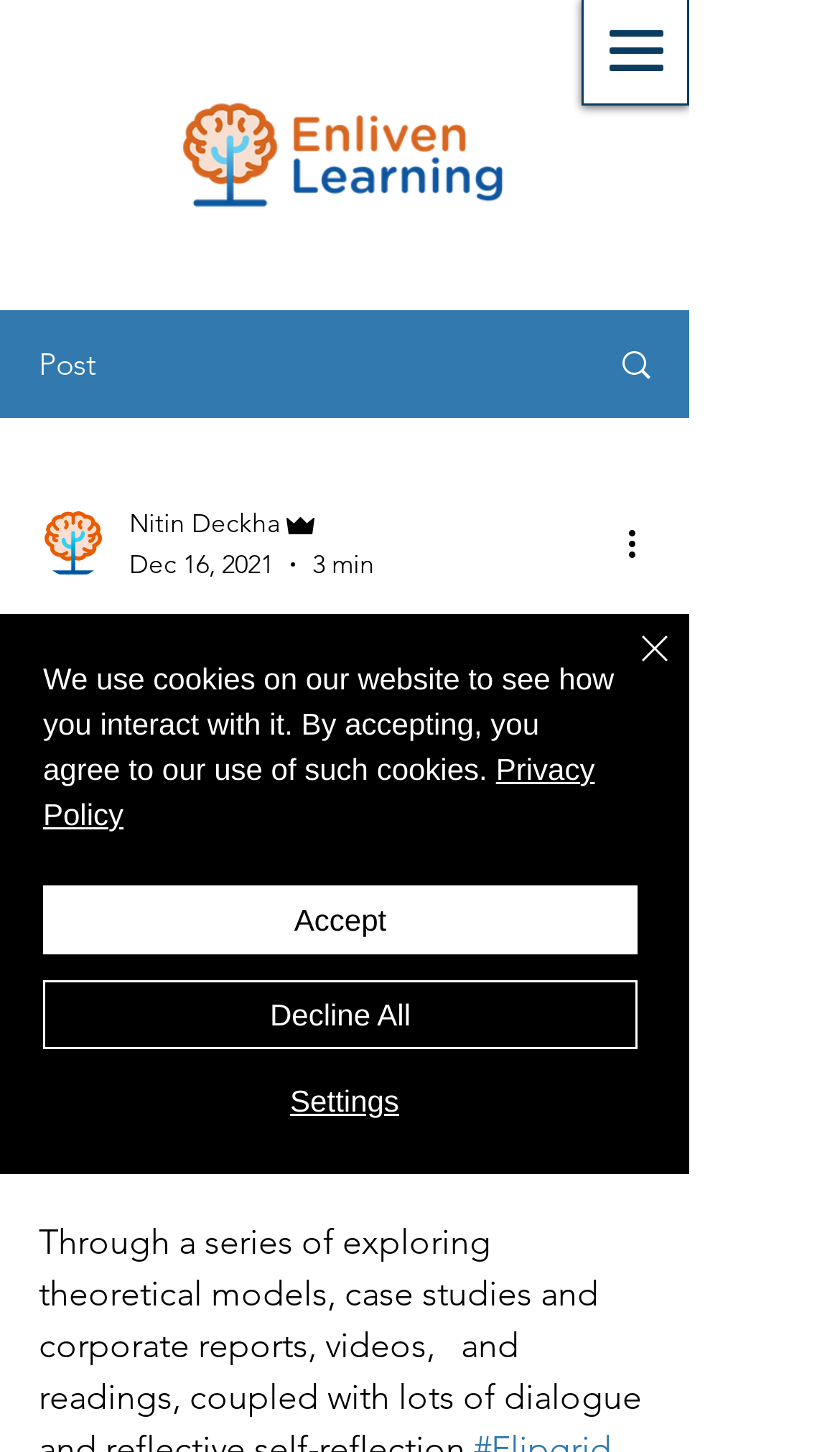Show the bounding box coordinates of the region that should be clicked to follow the instruction: "Click the More actions button."

[0.738, 0.356, 0.8, 0.392]